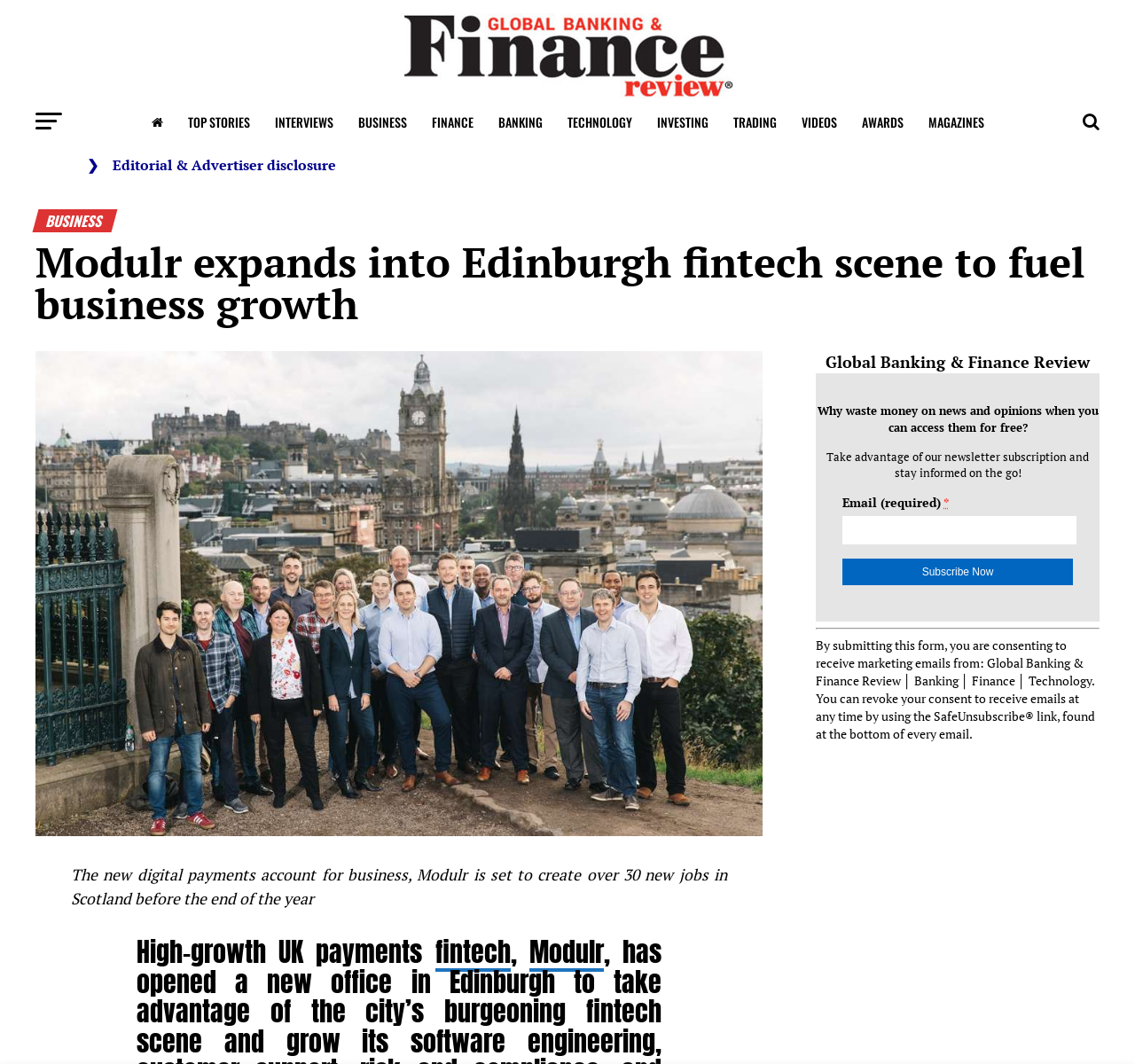What is the purpose of the newsletter subscription?
Provide a detailed answer to the question using information from the image.

The purpose of the newsletter subscription can be inferred from the text 'Take advantage of our newsletter subscription and stay informed on the go!' which suggests that subscribers will receive updates and news on the go.